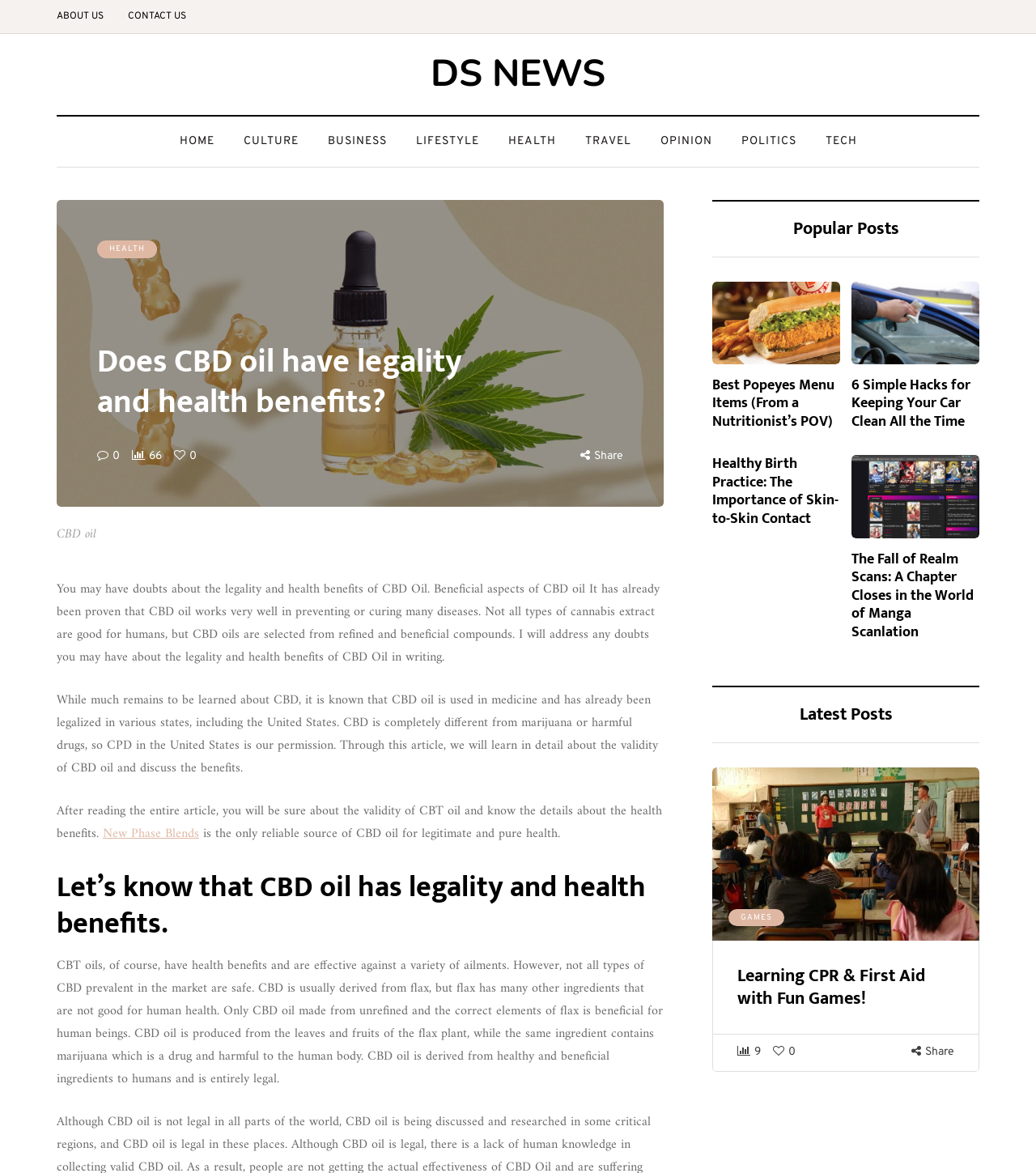Identify the webpage's primary heading and generate its text.

Does CBD oil have legality and health benefits?